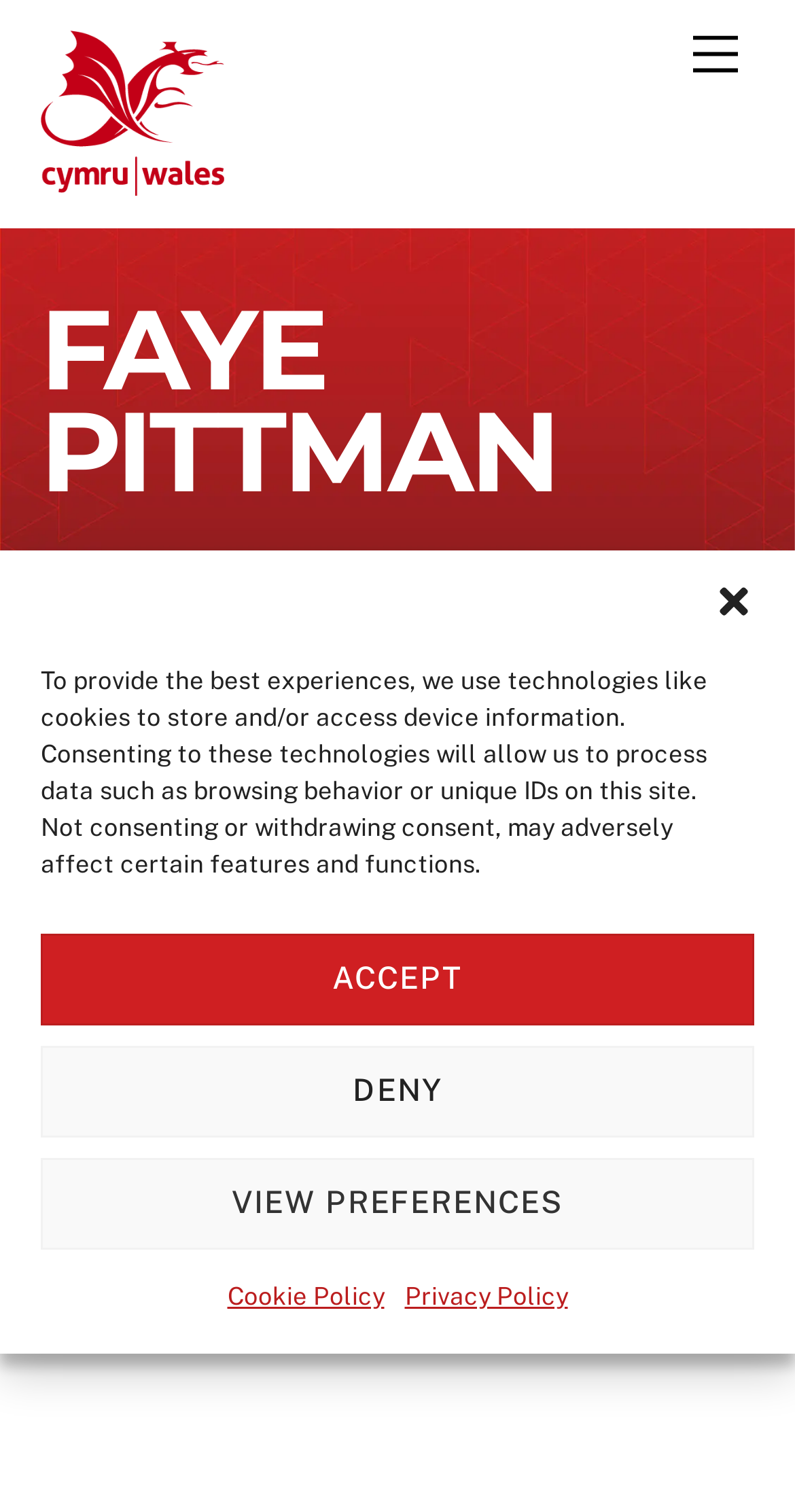Pinpoint the bounding box coordinates of the clickable element needed to complete the instruction: "Click the Privacy Policy link". The coordinates should be provided as four float numbers between 0 and 1: [left, top, right, bottom].

[0.509, 0.839, 0.714, 0.875]